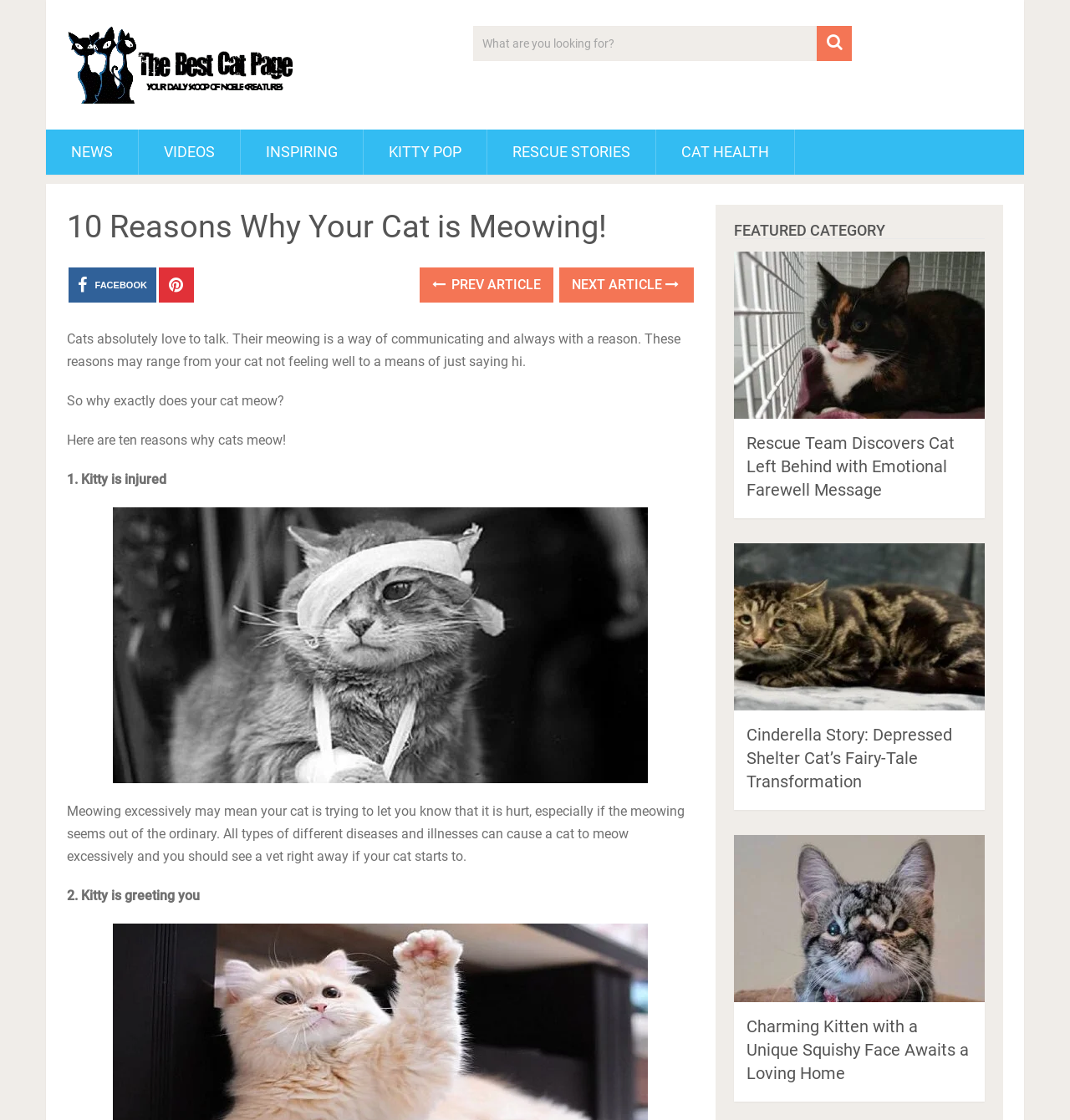Using the description: "News", identify the bounding box of the corresponding UI element in the screenshot.

[0.043, 0.116, 0.129, 0.156]